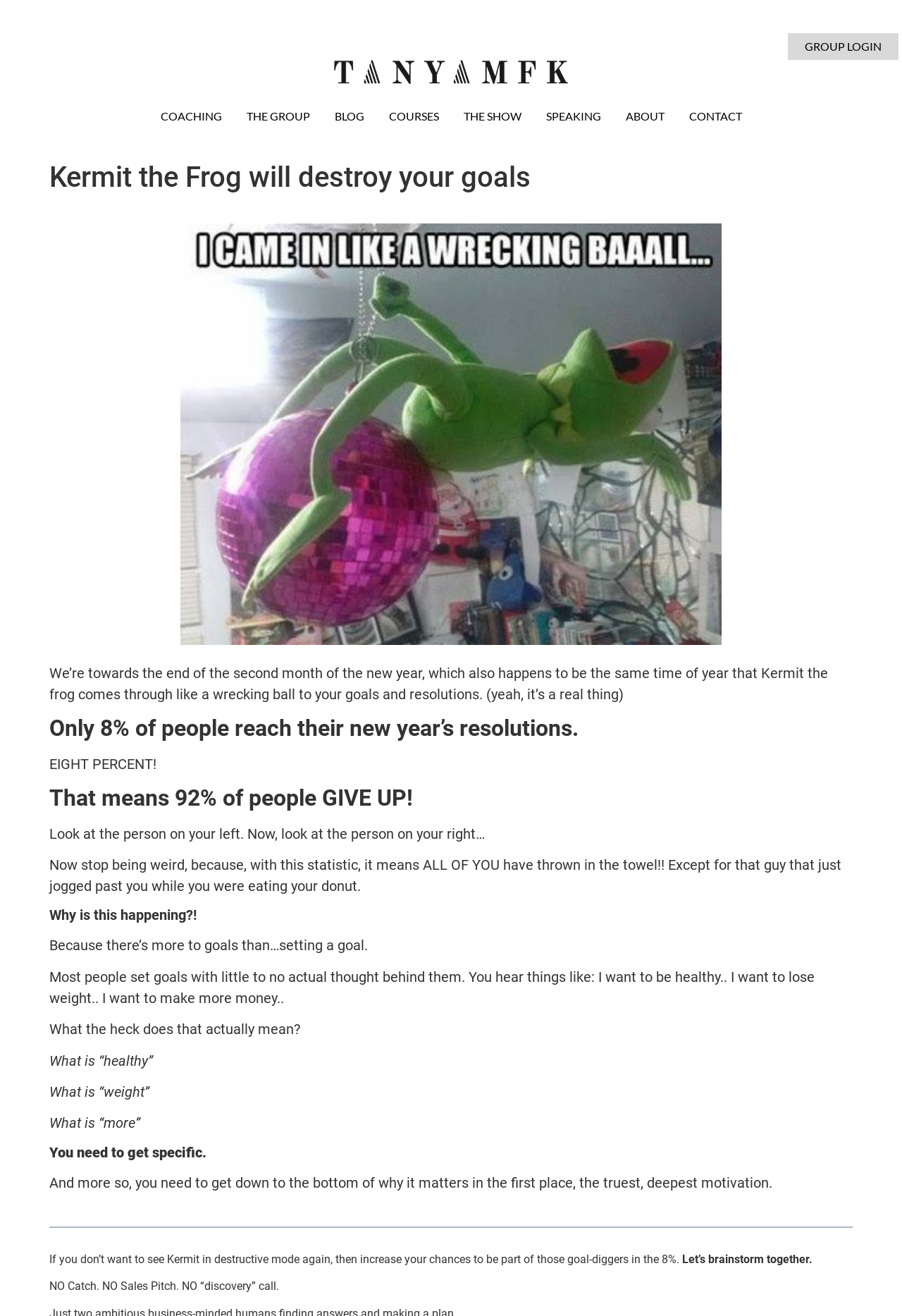Determine the primary headline of the webpage.

Kermit the Frog will destroy your goals